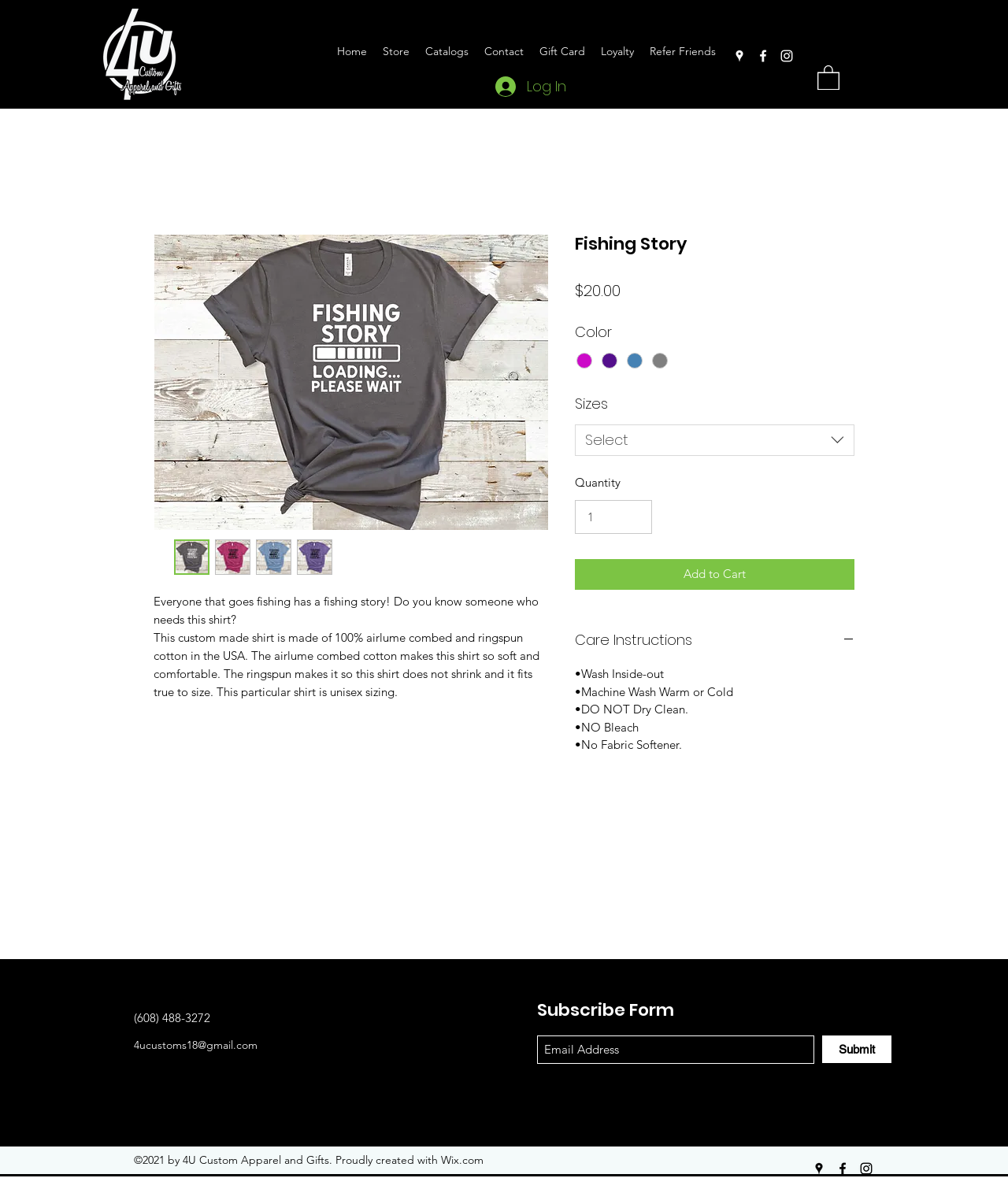What is the price of the fishing story shirt?
Based on the image, give a concise answer in the form of a single word or short phrase.

$20.00